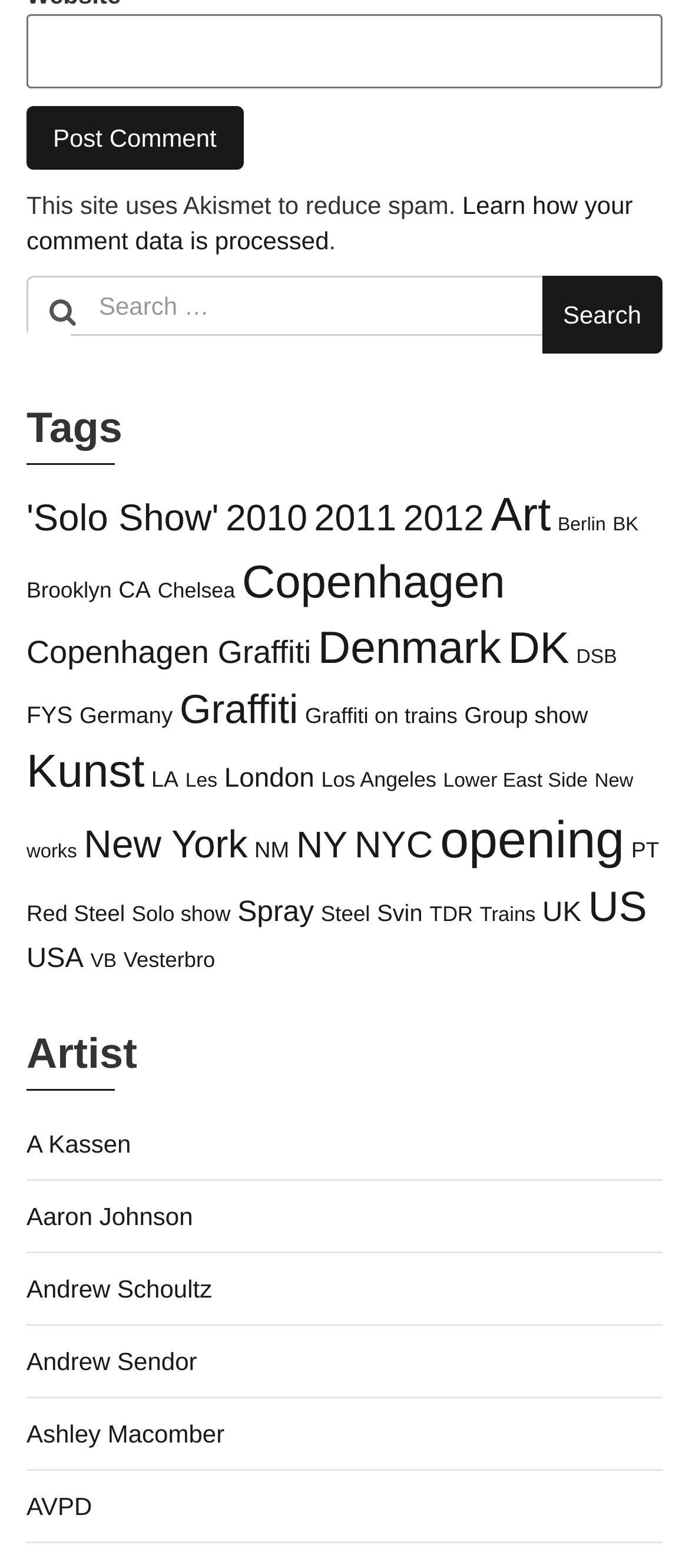Please identify the bounding box coordinates of the clickable region that I should interact with to perform the following instruction: "Post a comment". The coordinates should be expressed as four float numbers between 0 and 1, i.e., [left, top, right, bottom].

[0.038, 0.068, 0.353, 0.108]